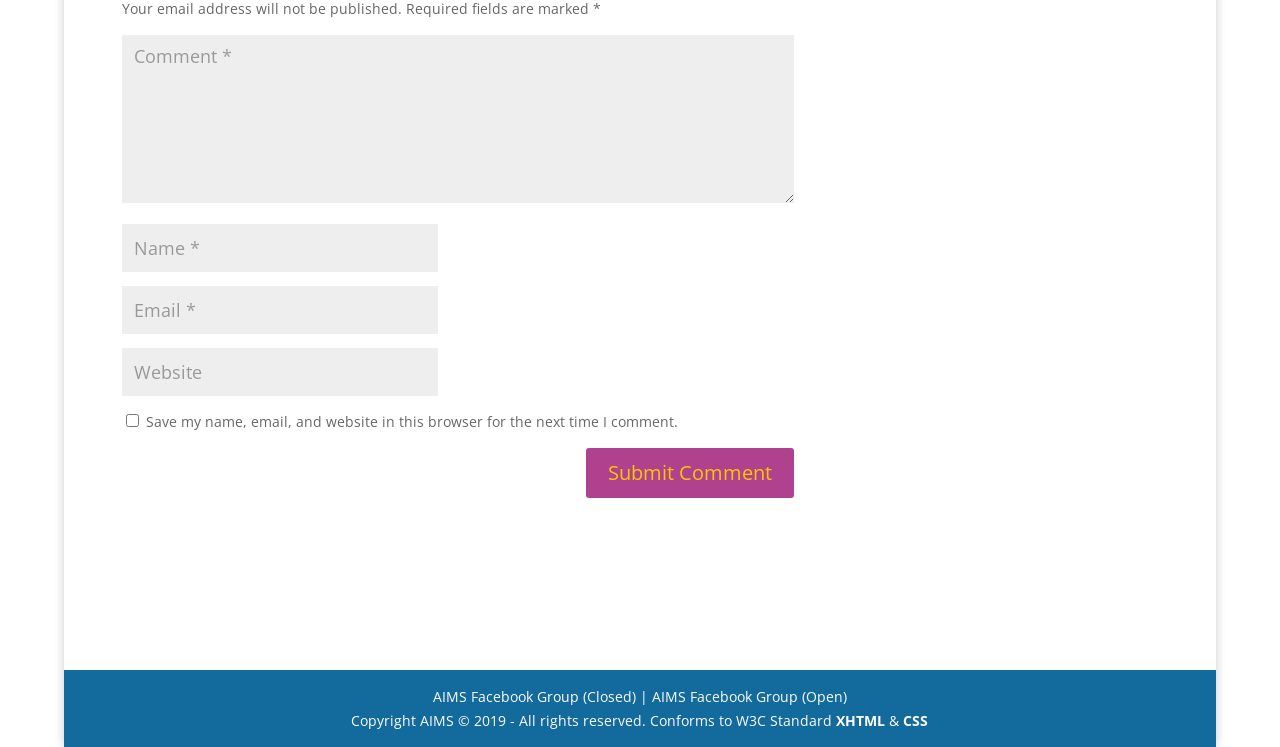What is the purpose of the checkbox?
From the image, respond with a single word or phrase.

Save comment information